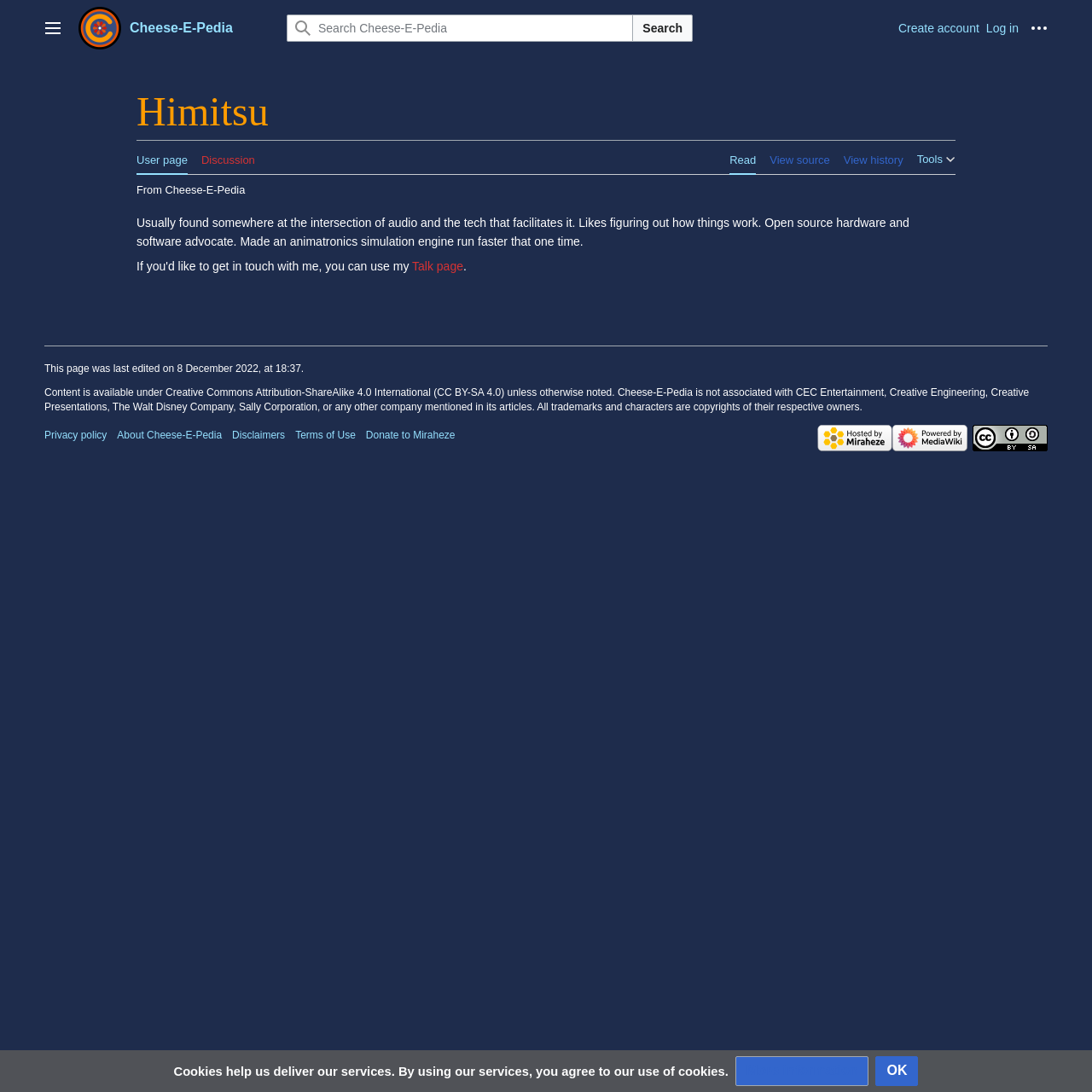Please find and report the bounding box coordinates of the element to click in order to perform the following action: "Search Cheese-E-Pedia". The coordinates should be expressed as four float numbers between 0 and 1, in the format [left, top, right, bottom].

[0.262, 0.013, 0.58, 0.038]